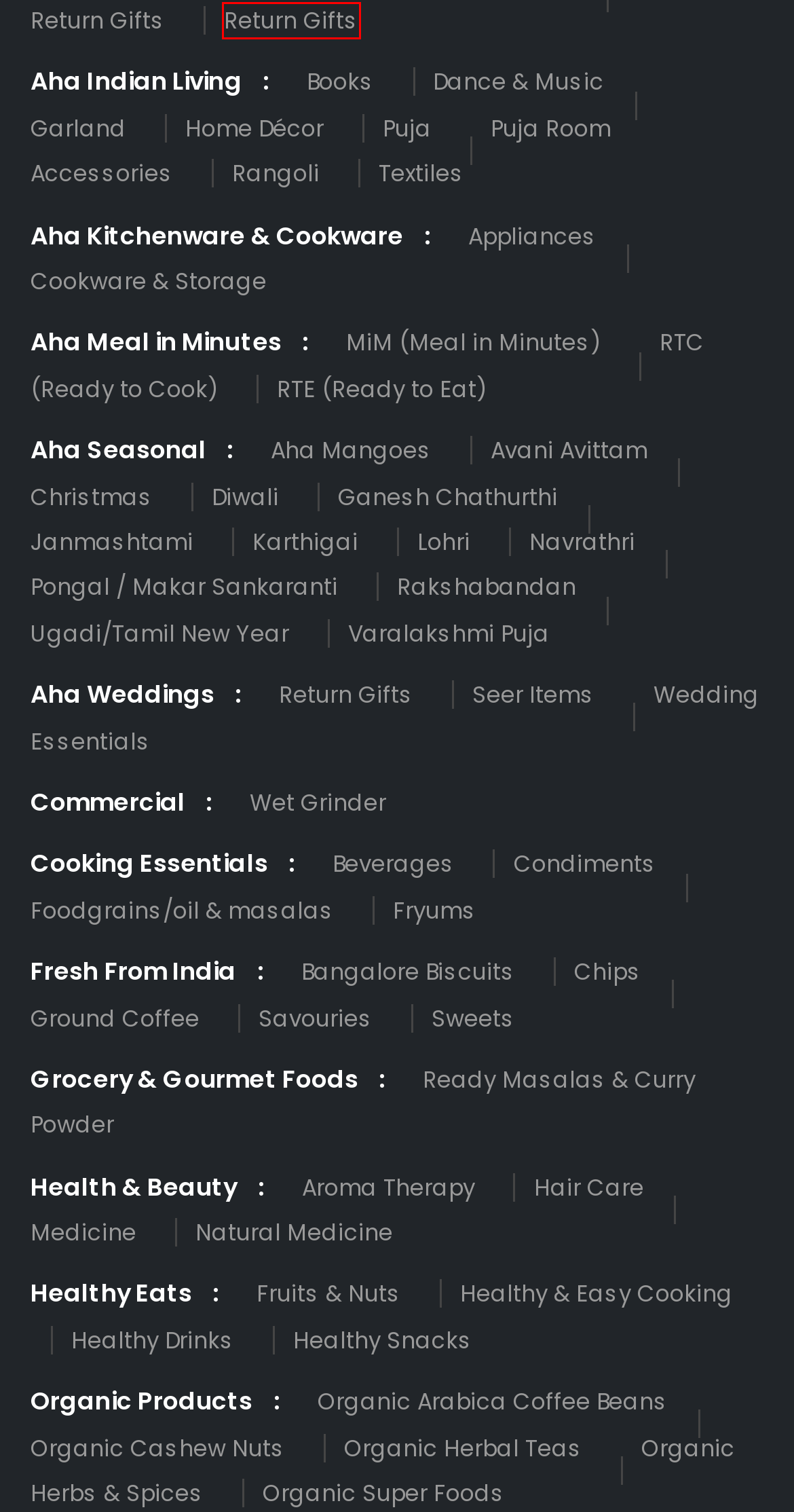Check out the screenshot of a webpage with a red rectangle bounding box. Select the best fitting webpage description that aligns with the new webpage after clicking the element inside the bounding box. Here are the candidates:
A. Return Gifts - AhaBazaar
B. Aroma Therapy - AhaBazaar
C. Wedding Essentials - AhaBazaar
D. Organic Arabica Coffee Beans - AhaBazaar
E. Christmas - AhaBazaar
F. Kitchen Appliances: Buy Online and Save
G. Ready Masalas & Curry Powder - AhaBazaar
H. Puja Room Accessories - AhaBazaar

A